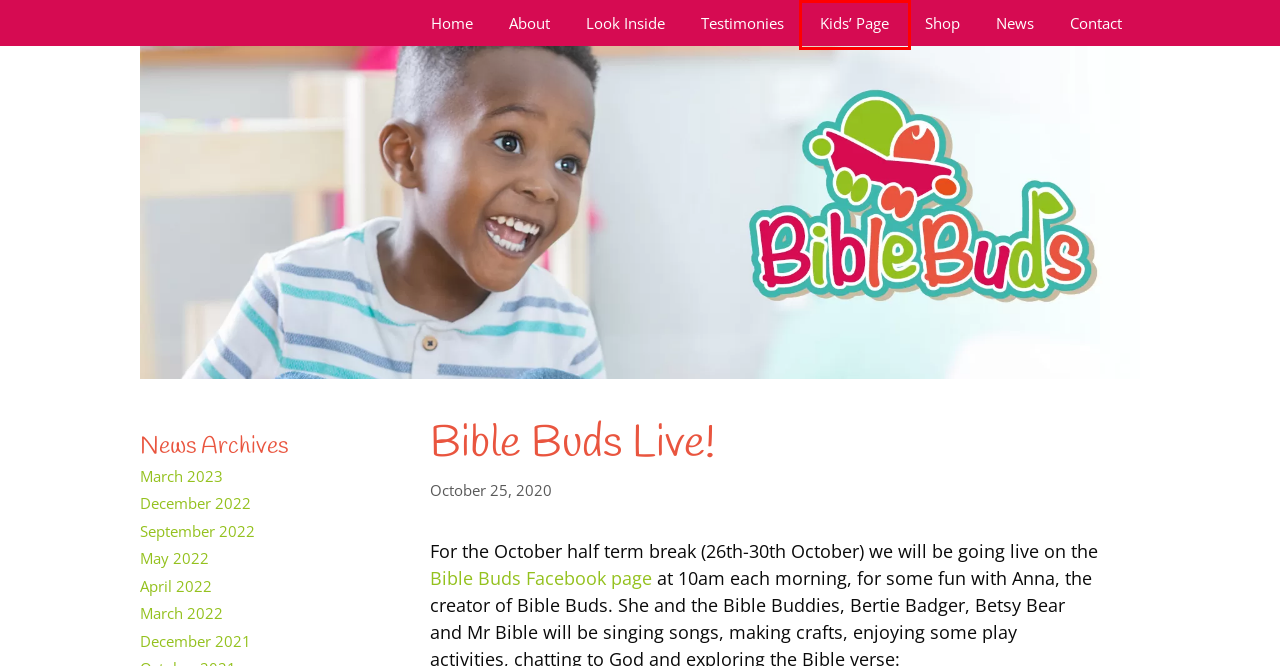Given a screenshot of a webpage with a red bounding box highlighting a UI element, choose the description that best corresponds to the new webpage after clicking the element within the red bounding box. Here are your options:
A. May, 2022 - Bible Buds
B. Bible Buds a resource for church toddler groups & preschools - Bible Buds
C. Shop - Bible Buds
D. December, 2022 - Bible Buds
E. About Bible Buds a resource for church toddler groups - Bible Buds
F. Kids’ Page - Bible Buds Kids’ Page
G. News - Bible Buds
H. April, 2022 - Bible Buds

F